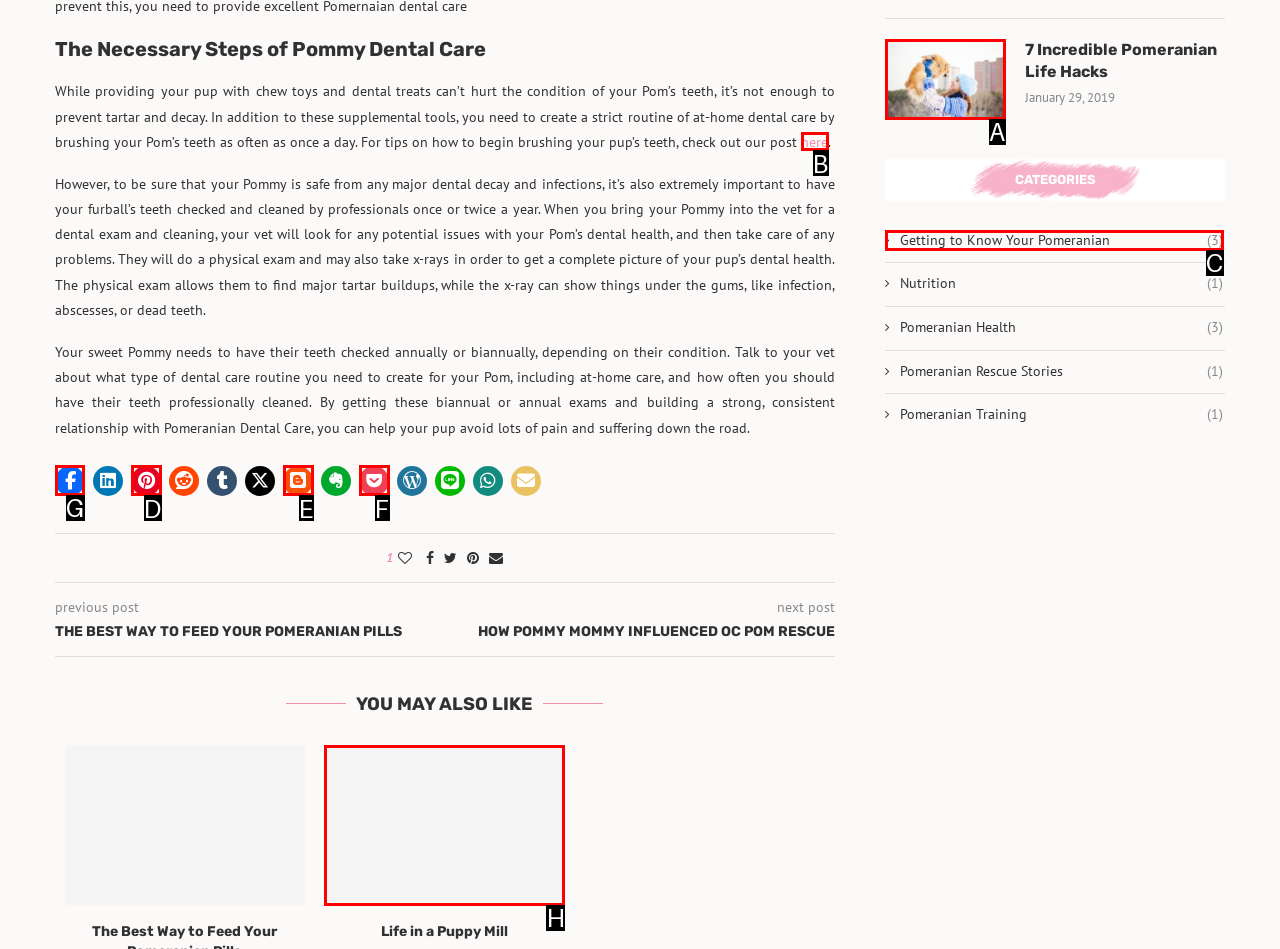Which letter corresponds to the correct option to complete the task: Click the 'Share on Facebook' button?
Answer with the letter of the chosen UI element.

G